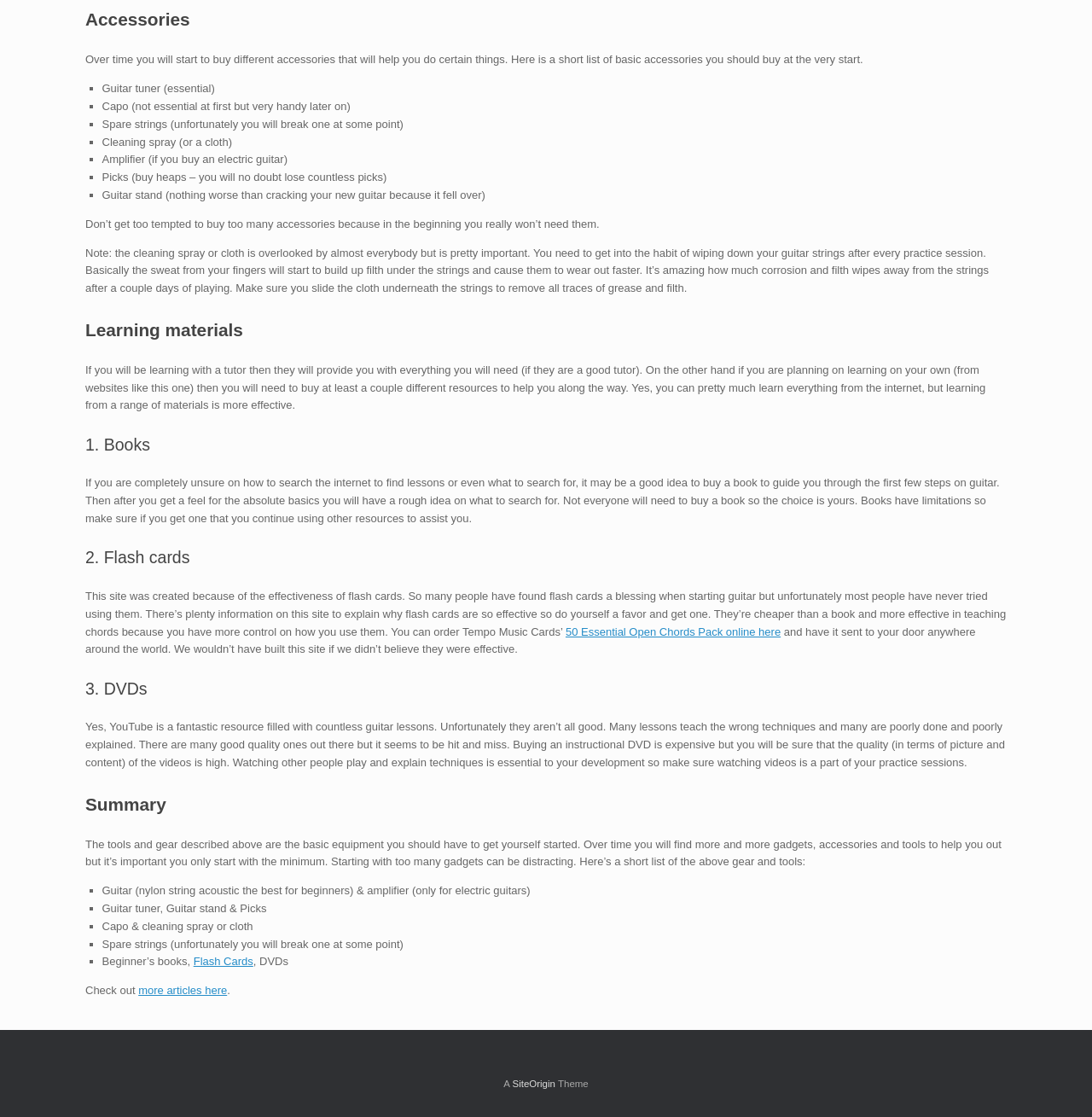Find the bounding box coordinates corresponding to the UI element with the description: "more articles here". The coordinates should be formatted as [left, top, right, bottom], with values as floats between 0 and 1.

[0.127, 0.881, 0.208, 0.892]